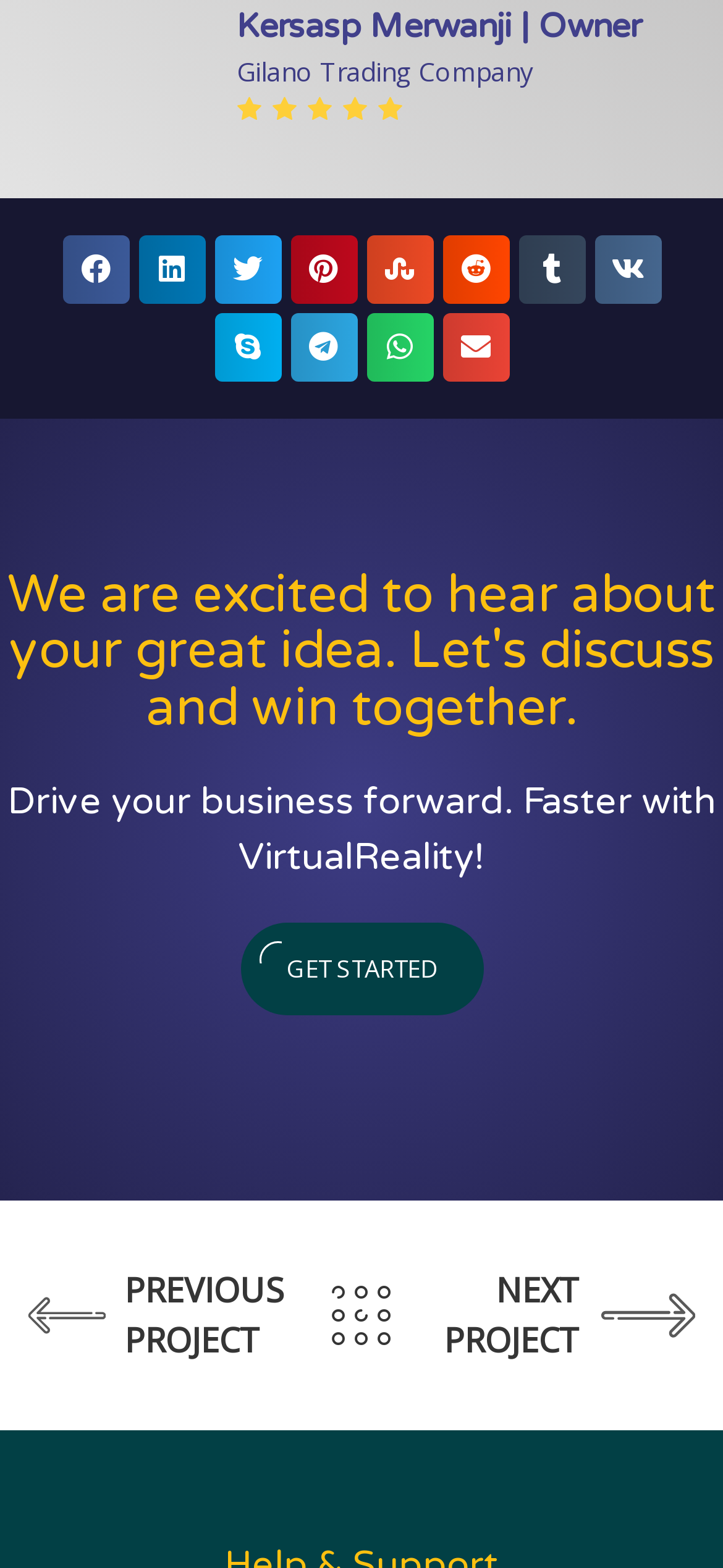Provide the bounding box coordinates of the UI element that matches the description: "Get Started".

[0.332, 0.588, 0.668, 0.648]